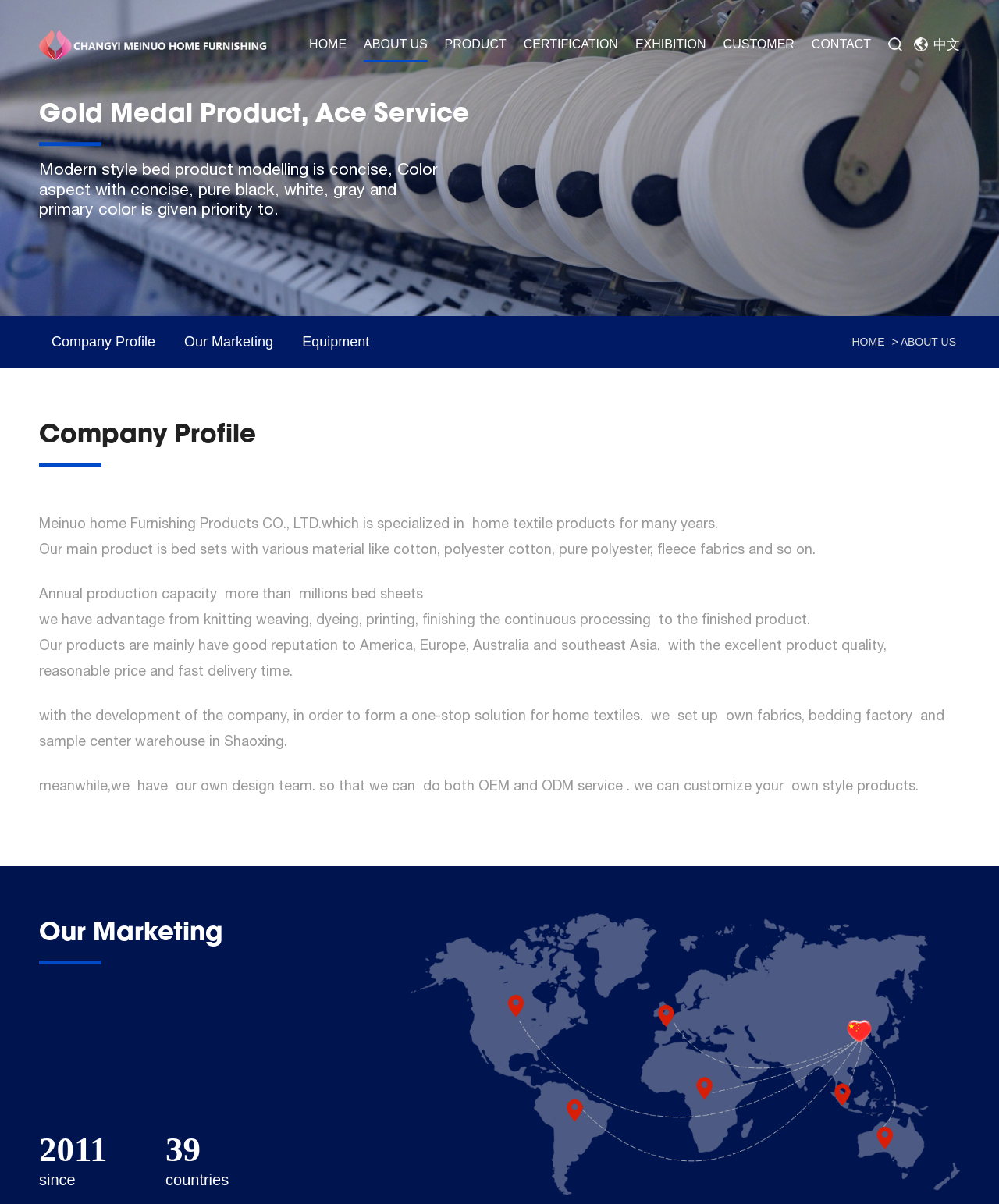What is the company's advantage?
Using the image, respond with a single word or phrase.

Knitting, weaving, dyeing, printing, finishing